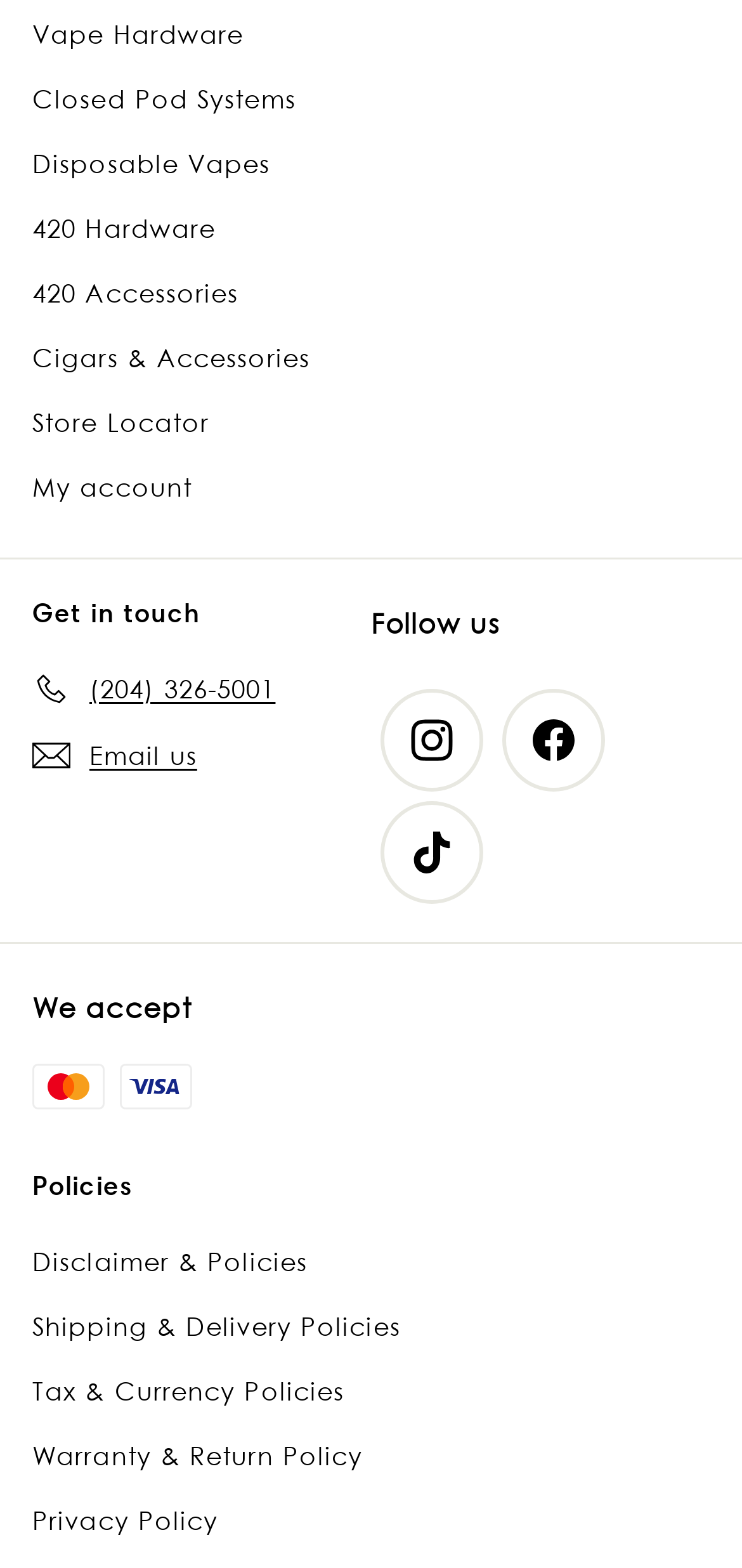Use a single word or phrase to answer the following:
What is the last policy link on the webpage?

Privacy Policy